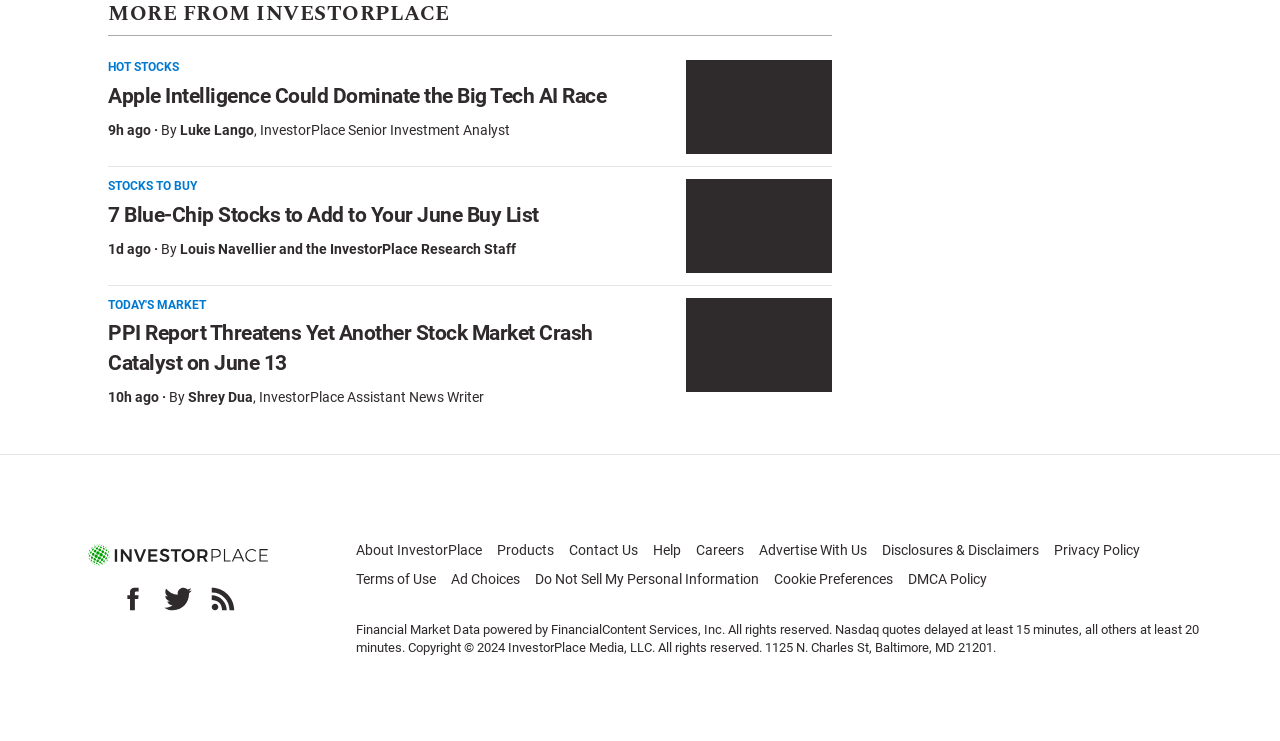Determine the bounding box coordinates for the area that should be clicked to carry out the following instruction: "Contact Us".

[0.445, 0.731, 0.498, 0.754]